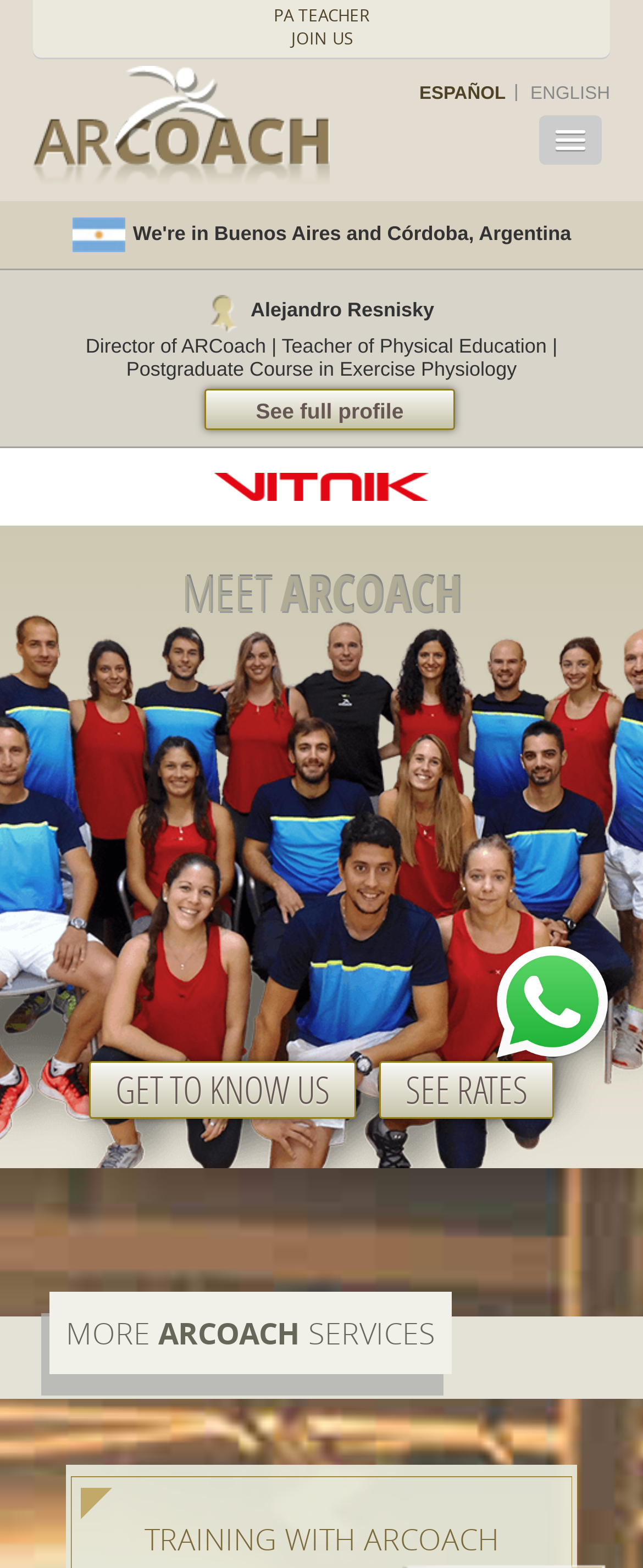How many language options are available?
Respond to the question with a single word or phrase according to the image.

2